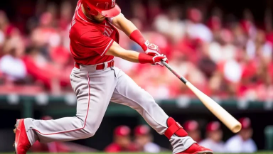Give a complete and detailed account of the image.

The image captures a dynamic moment in a baseball game, featuring an athlete in action as they swing a baseball bat. Dressed in a red jersey and gray pants, the player demonstrates a powerful stance, highlighting the intensity of the sport. The blurred background, filled with spectators, adds to the excitement of the scene, showcasing the vibrant atmosphere typically found in a baseball stadium. This visual exemplifies the skill and athleticism required in baseball, particularly during crucial moments of the game, such as hitting a pitch.